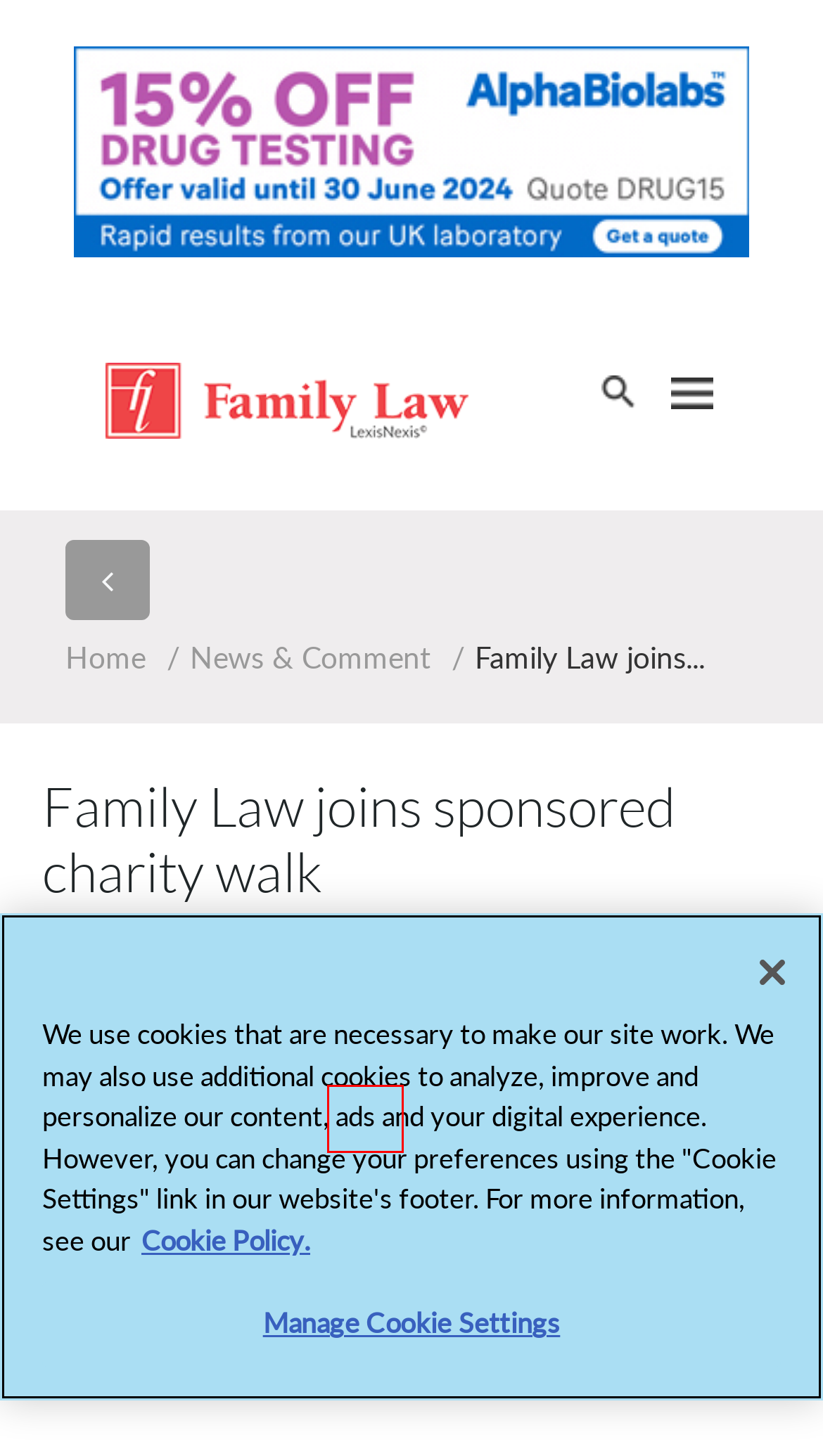You are given a screenshot of a webpage within which there is a red rectangle bounding box. Please choose the best webpage description that matches the new webpage after clicking the selected element in the bounding box. Here are the options:
A. LexisNexis UK | LexisNexis Books | Bookstore for Law, Tax & Accountancy
B. Home - Webinars
C. Elizabeth Walsh is fundraising for London Legal Support Trust
D. LexisNexis Cookie Notice
E. AddToAny - Share
F. A Day in the life of the new International Family Law journal editors
G. Terms and Conditions | LexisNexis UK
H. LexisNexis | Legal and Professional Solutions and Products

E